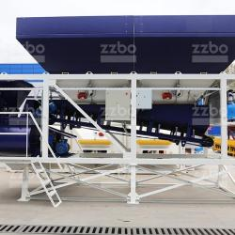What is the purpose of the ladder in the image?
Using the image, answer in one word or phrase.

Easy access